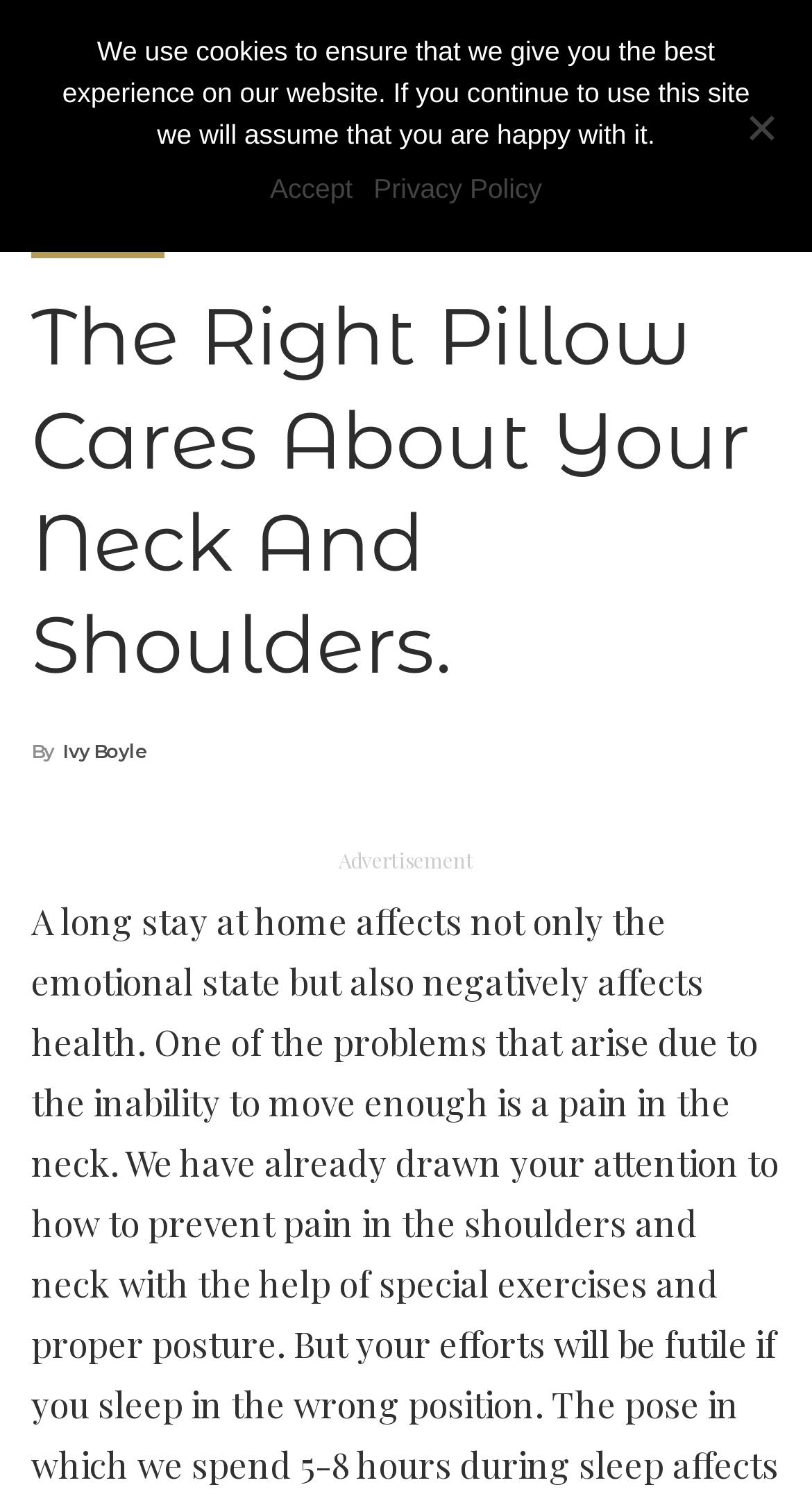Determine the bounding box coordinates of the UI element described below. Use the format (top-left x, top-left y, bottom-right x, bottom-right y) with floating point numbers between 0 and 1: aria-label="Open search"

None